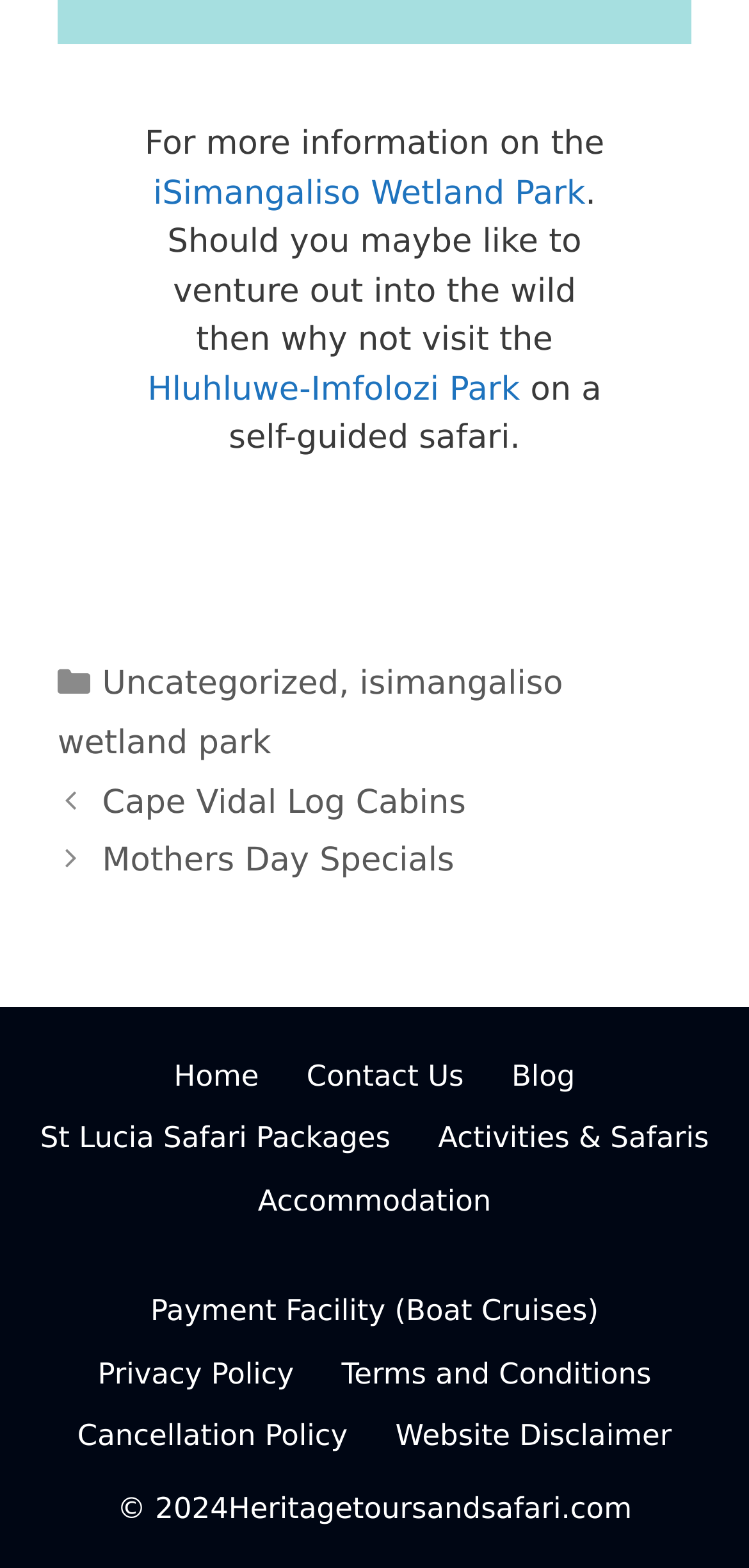Determine the bounding box coordinates for the region that must be clicked to execute the following instruction: "go to home page".

[0.232, 0.675, 0.346, 0.697]